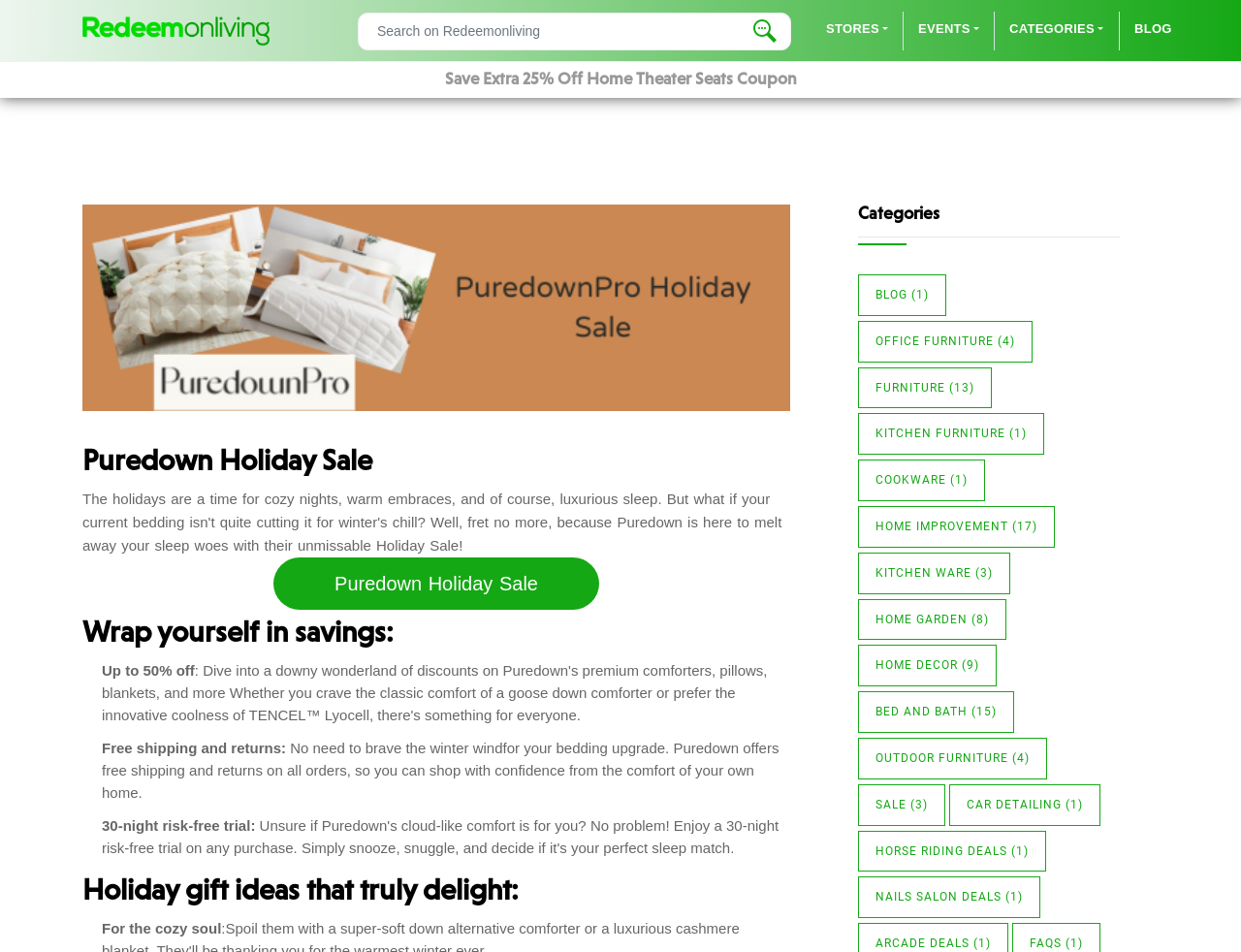What is the name of the holiday sale?
Look at the image and provide a short answer using one word or a phrase.

Puredown Holiday Sale